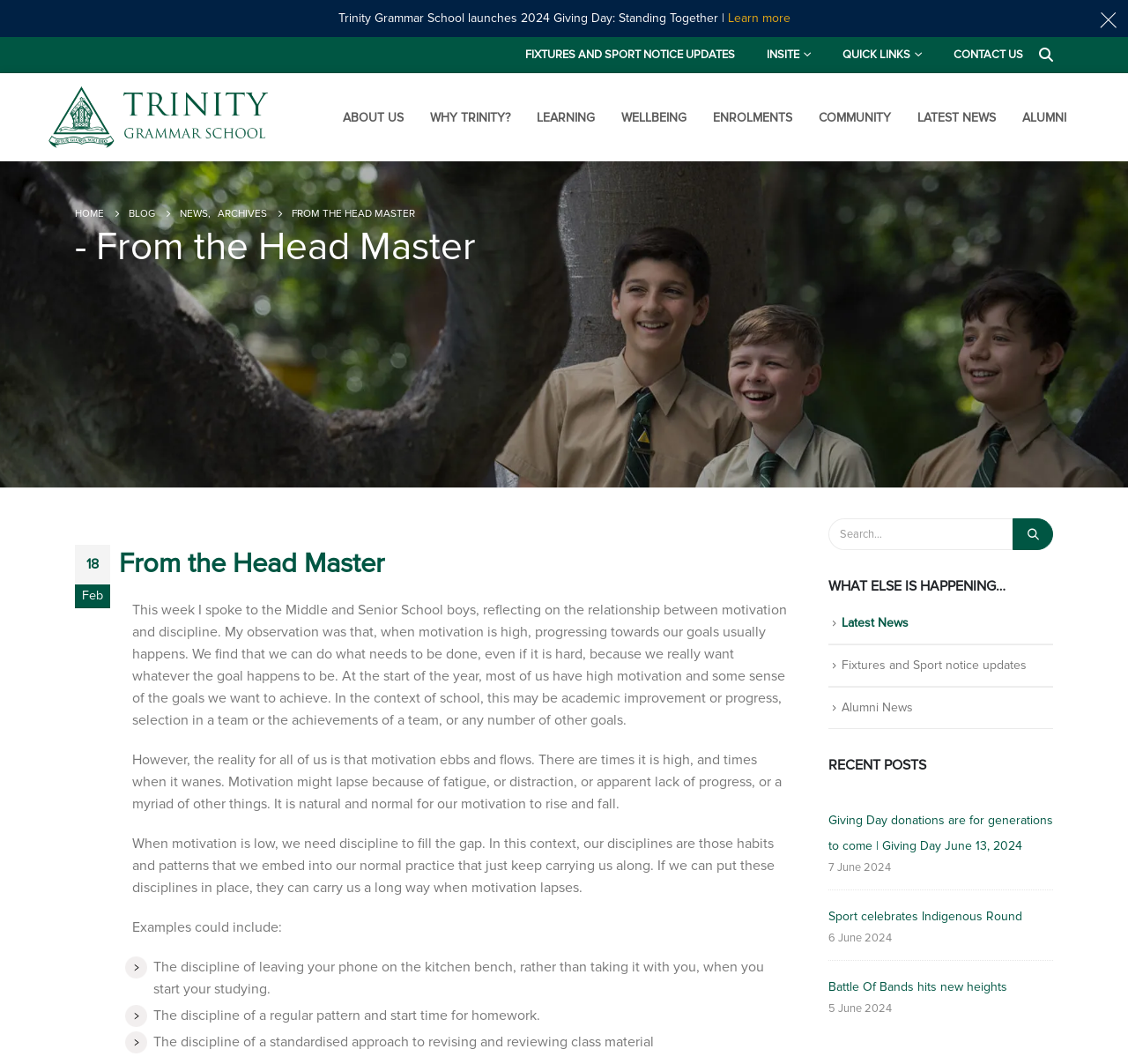What is the purpose of the 'Giving Day'?
Please respond to the question with as much detail as possible.

I found this answer by reading the heading 'Giving Day donations are for generations to come | Giving Day June 13, 2024', which suggests that the purpose of the Giving Day is to benefit future generations.